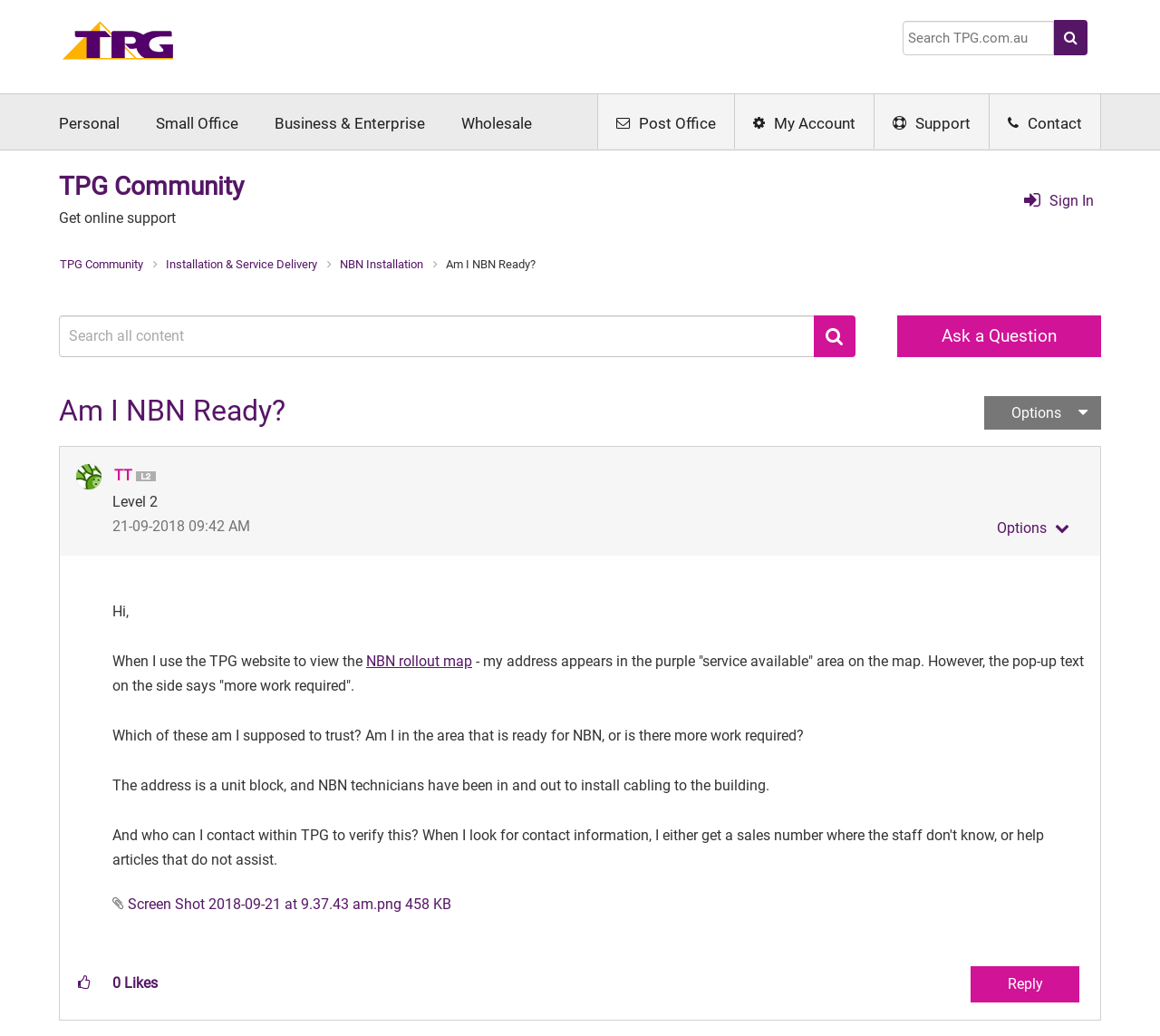Kindly provide the bounding box coordinates of the section you need to click on to fulfill the given instruction: "View profile of TT".

[0.098, 0.451, 0.114, 0.467]